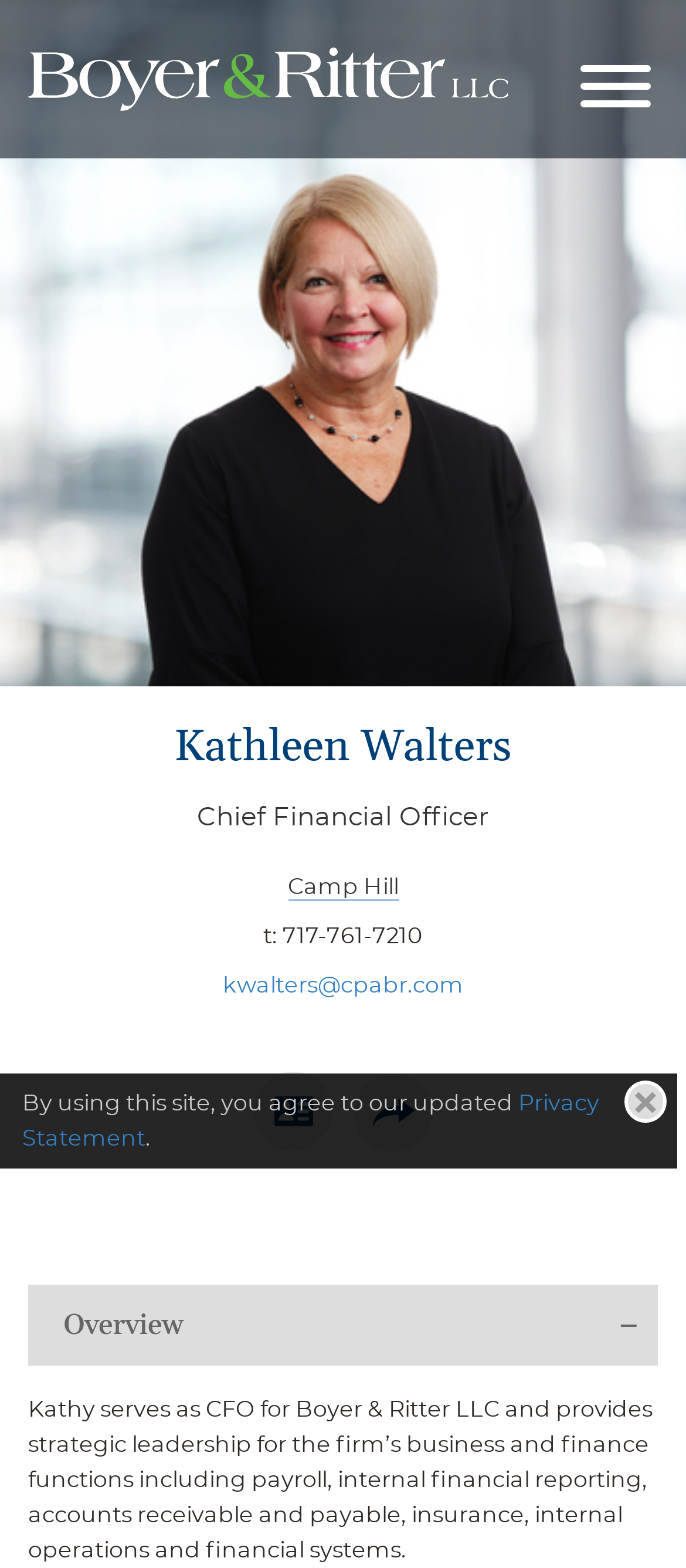What is the location of Kathleen Walters' office?
Look at the image and respond to the question as thoroughly as possible.

I found this information by looking at the link element with the text 'Camp Hill' which is located below the StaticText element with the text 'Chief Financial Officer'.